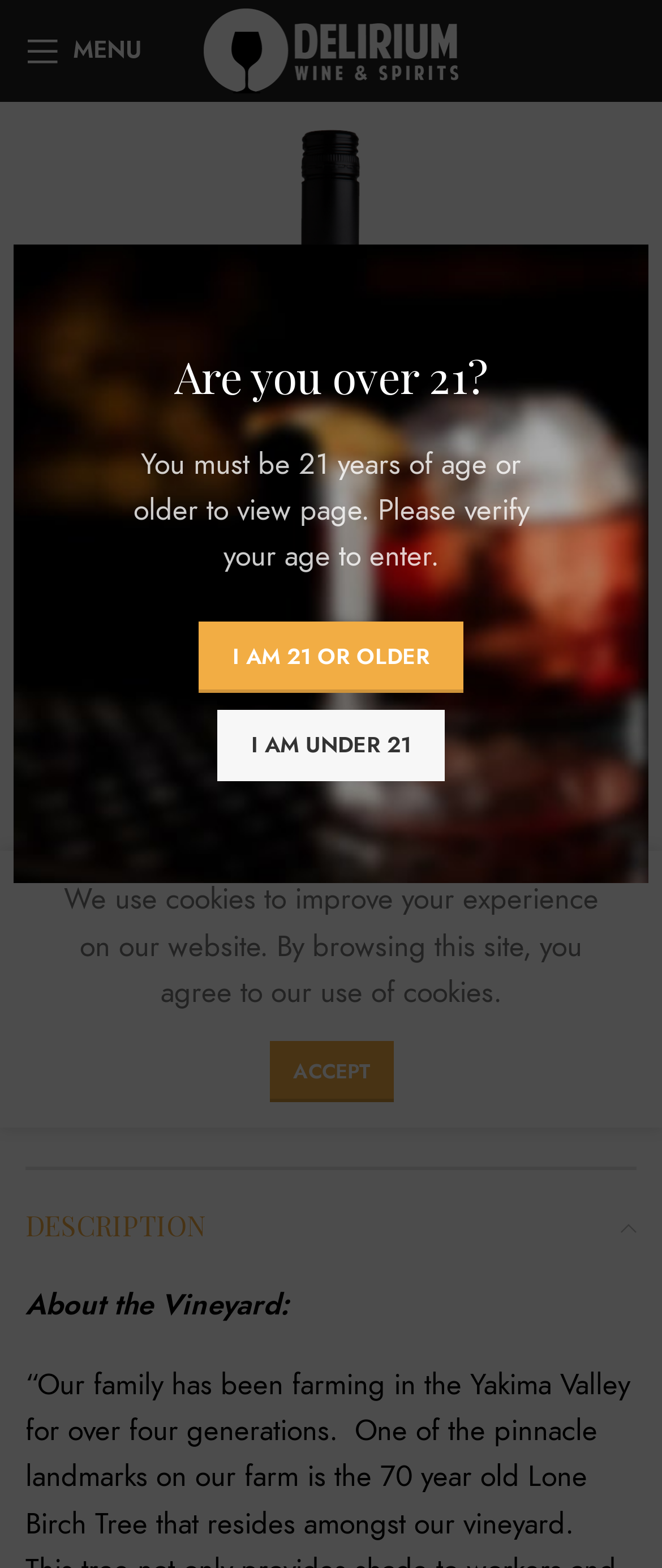Describe all the key features of the webpage in detail.

This webpage is about a wine product, specifically the Lone Birch Red Blend, on the Delirium Wine & Spirits website. At the top of the page, there is an age verification prompt, asking users if they are over 21 years old, with two buttons to select an answer. Below this prompt, there is a mobile menu link and a logo of Delirium Wine & Spirits, which is an image with a link to the website's homepage.

On the left side of the page, there is a figure with an image of the Lone Birch Red Blend wine bottle. Above this image, there is a link to the wine product page. Below the image, there are links to navigate to the home page, wine category, previous product, and next product.

The main content of the page is about the Lone Birch Red Blend wine, with a heading and a description section. The description section starts with the title "About the Vineyard:" and has a block of text below it. There are also details about the product, including its SKU and category, which is wine.

At the bottom of the page, there is a notice about the use of cookies on the website, with an "ACCEPT" button to agree to the terms.